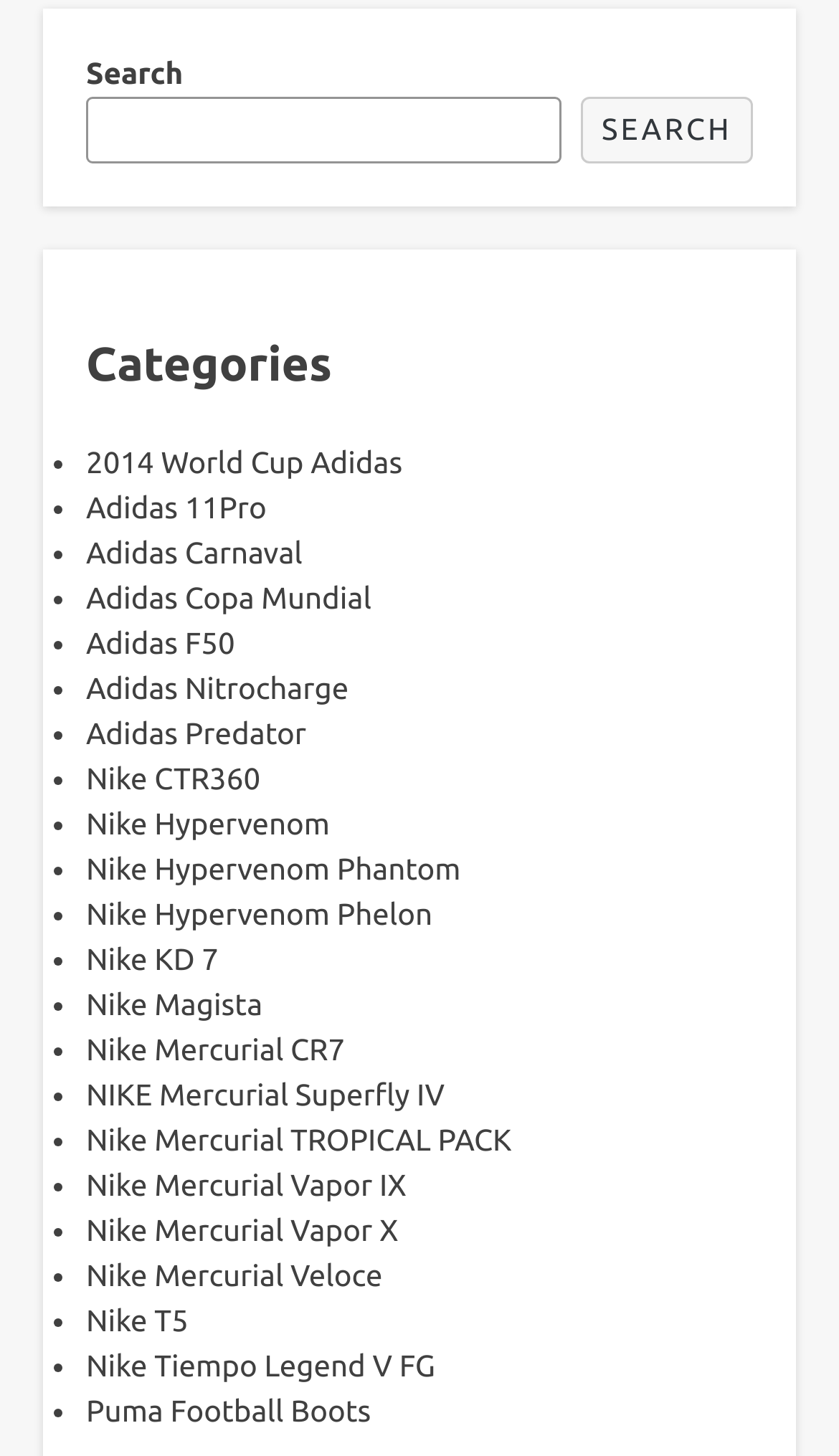How many products are listed under the category?
Based on the image, respond with a single word or phrase.

19